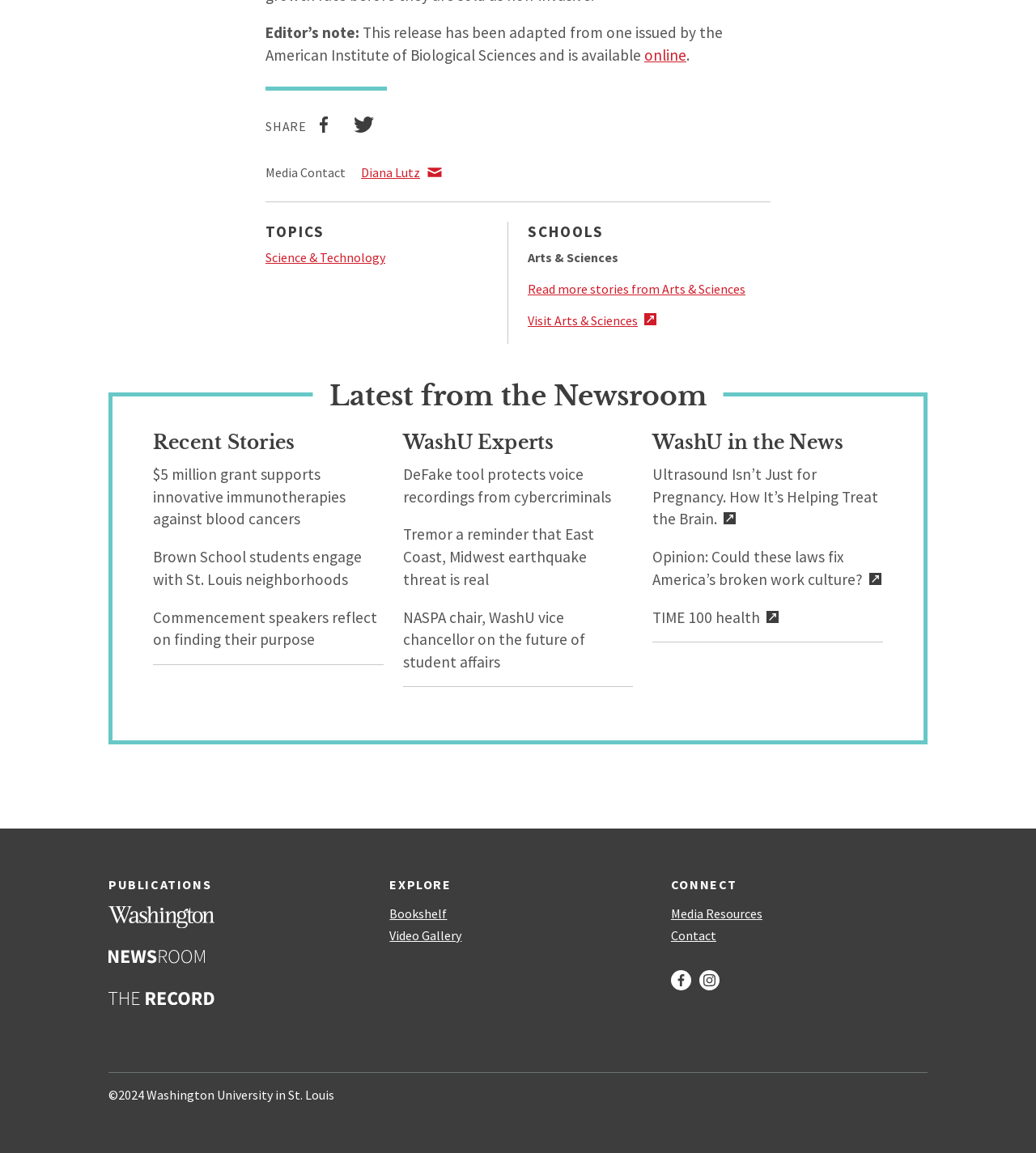Using the webpage screenshot, locate the HTML element that fits the following description and provide its bounding box: "Washington Magazine".

[0.105, 0.786, 0.352, 0.807]